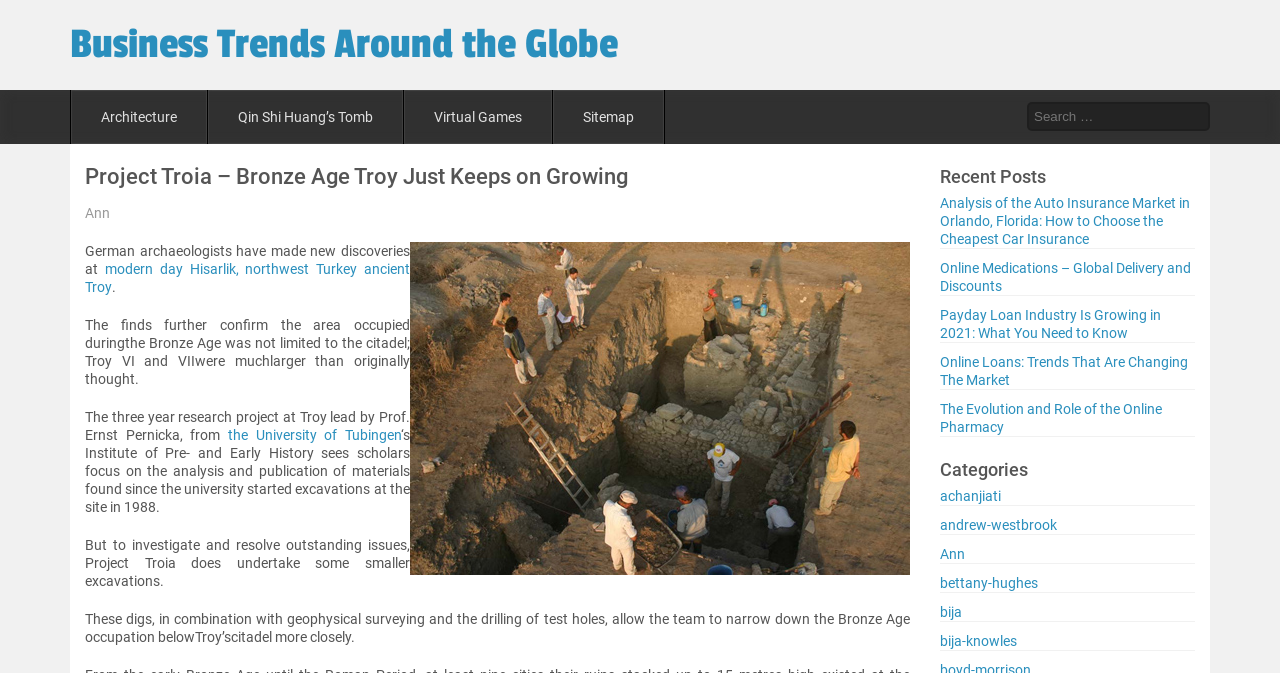Please answer the following question using a single word or phrase: 
What is the category of the link 'Analysis of the Auto Insurance Market in Orlando, Florida: How to Choose the Cheapest Car Insurance'?

achanjiati